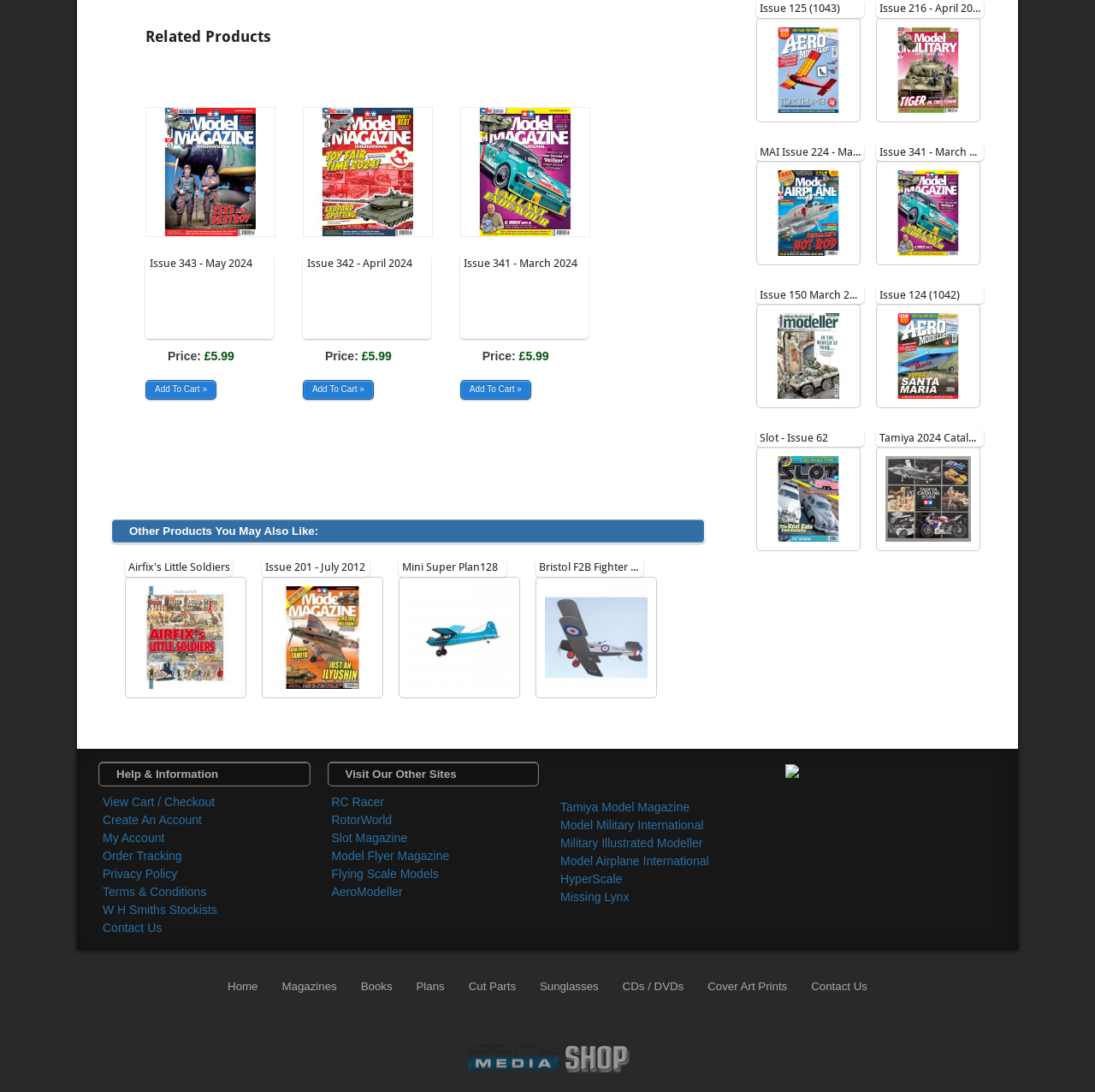Please identify the bounding box coordinates of the element's region that needs to be clicked to fulfill the following instruction: "Click on 'Add To Cart »' for Issue 343". The bounding box coordinates should consist of four float numbers between 0 and 1, i.e., [left, top, right, bottom].

[0.133, 0.348, 0.198, 0.366]